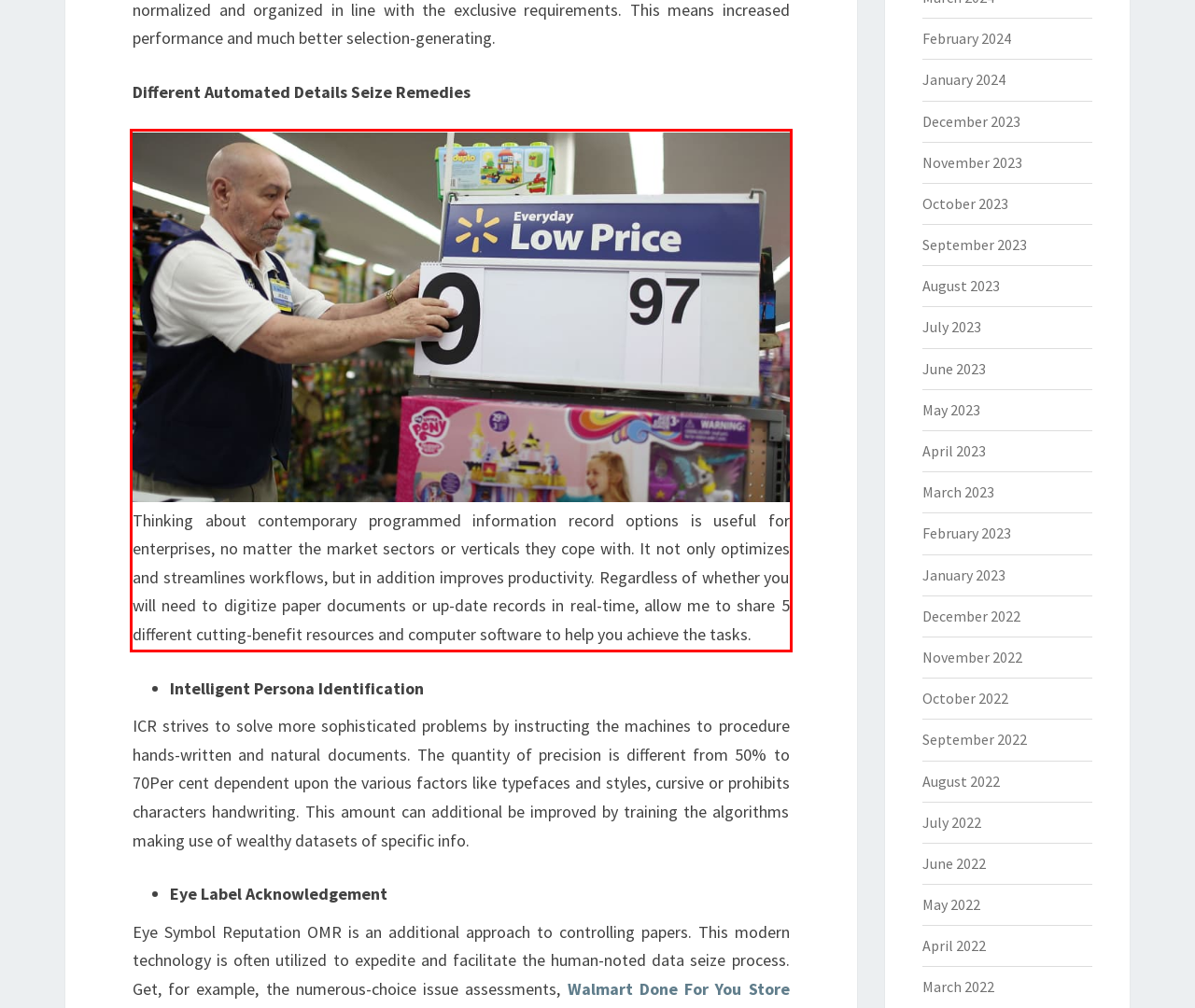Given a screenshot of a webpage, identify the red bounding box and perform OCR to recognize the text within that box.

Thinking about contemporary programmed information record options is useful for enterprises, no matter the market sectors or verticals they cope with. It not only optimizes and streamlines workflows, but in addition improves productivity. Regardless of whether you will need to digitize paper documents or up-date records in real-time, allow me to share 5 different cutting-benefit resources and computer software to help you achieve the tasks.